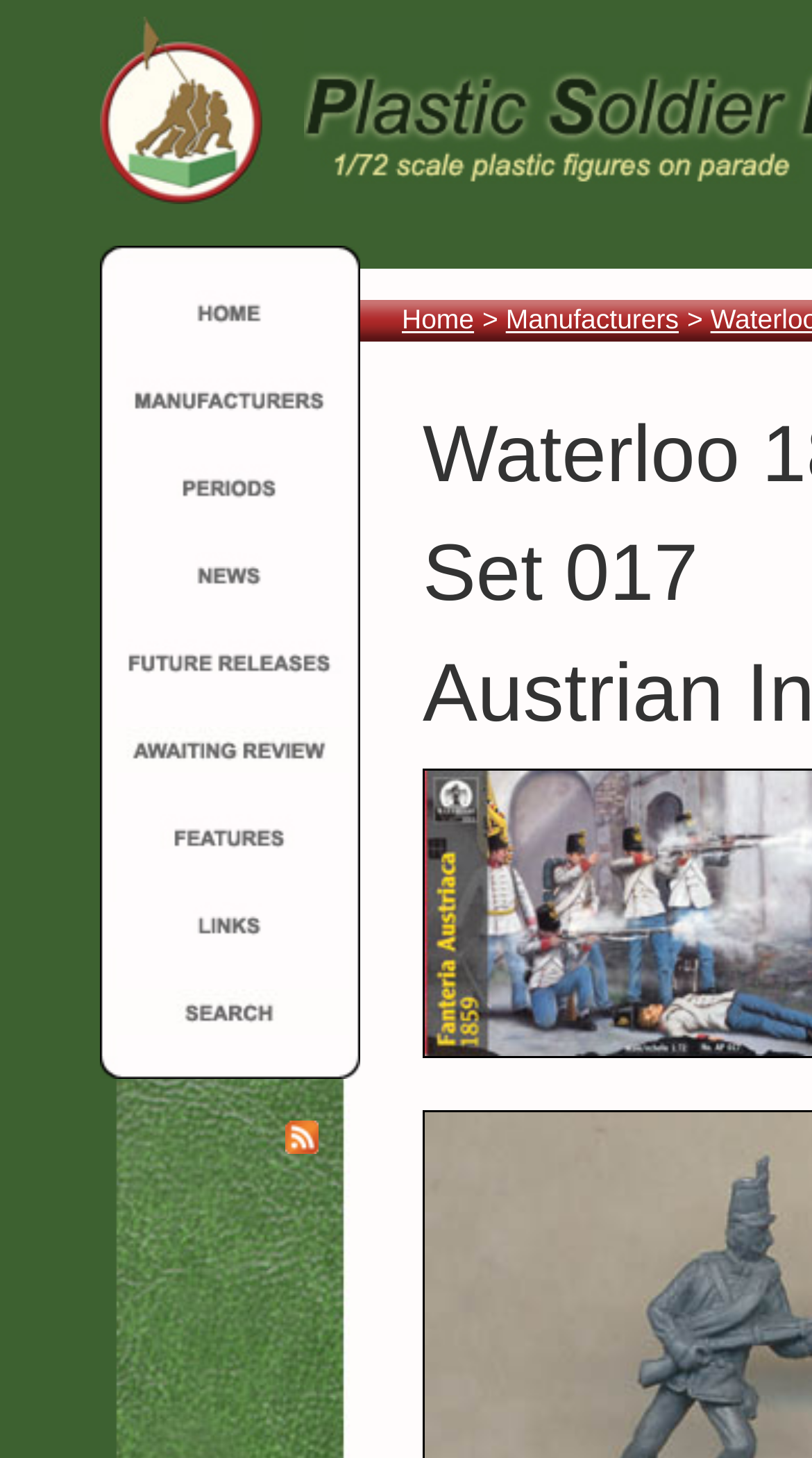What is the text of the link at the bottom right?
Using the details from the image, give an elaborate explanation to answer the question.

I looked at the link at the bottom right of the webpage and found that its text is 'RSS Feed'.